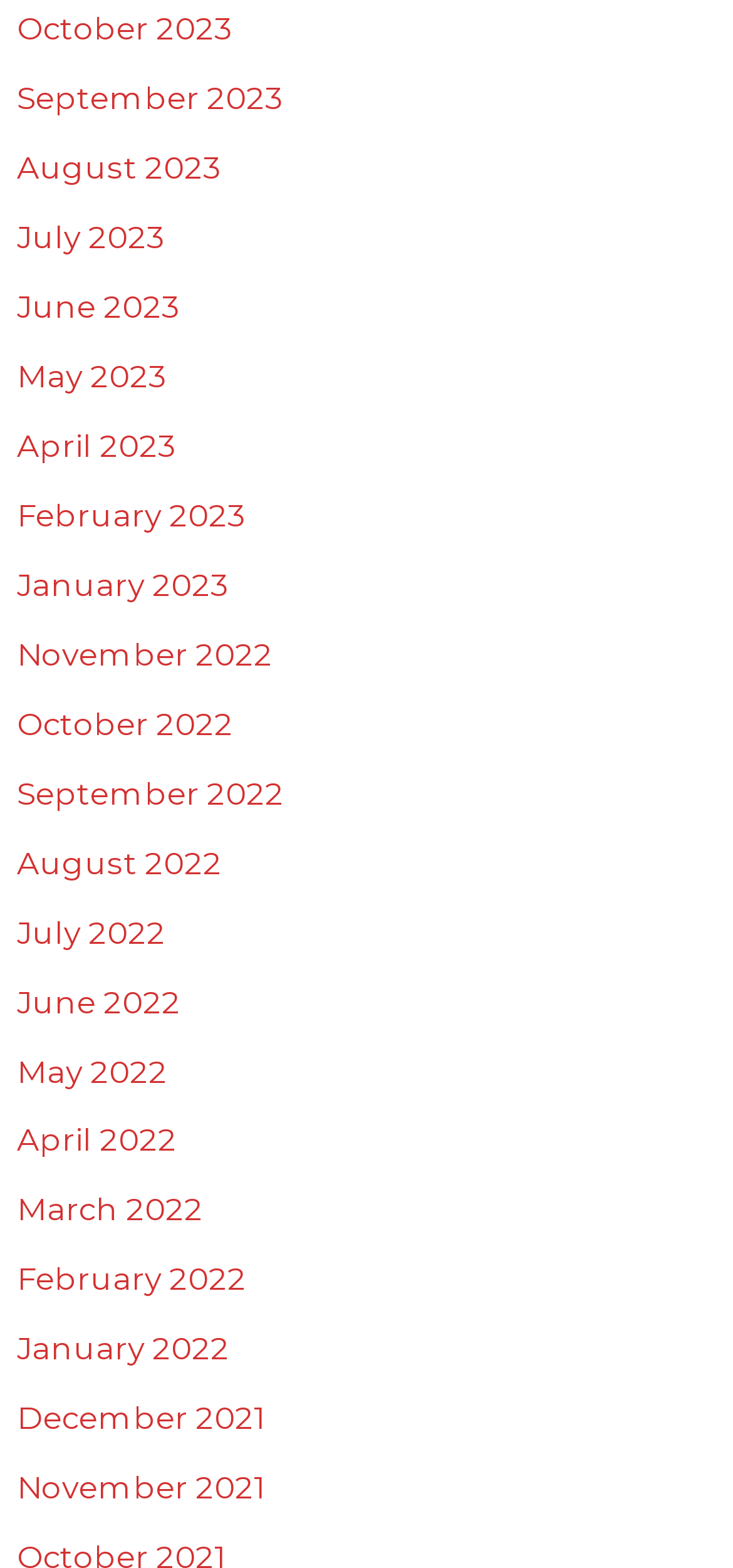Are there any months listed from 2020 or earlier?
Refer to the screenshot and answer in one word or phrase.

No